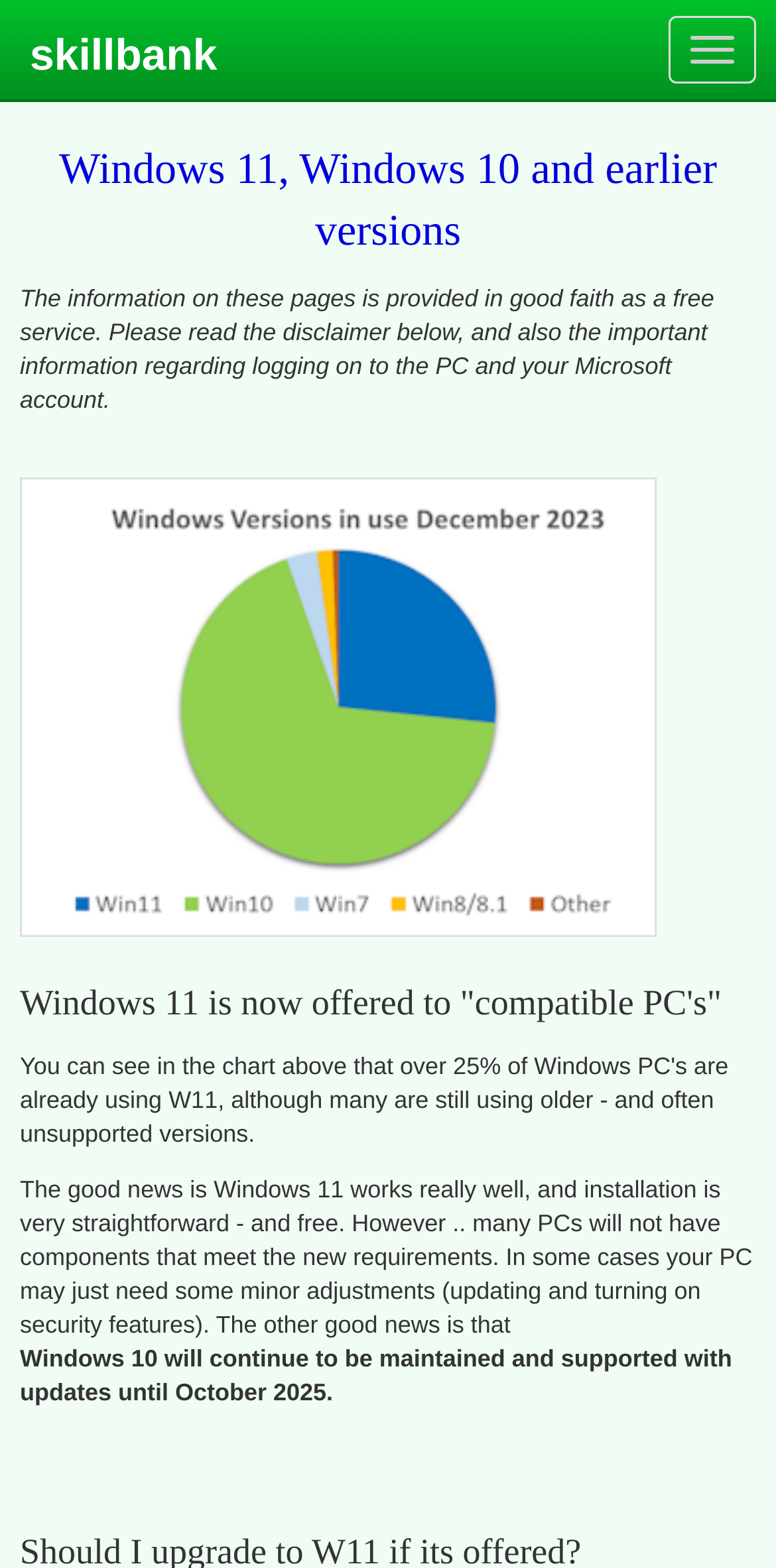Provide an in-depth caption for the webpage.

The webpage appears to be an informational page about Windows 11 and its installation, specifically for clients. At the top right corner, there is a button labeled "Toggle navigation". On the top left, there is a link to "skillbank". 

Below the top navigation elements, there is a heading that reads "Windows 11, Windows 10 and earlier versions", which spans almost the entire width of the page. 

Underneath the heading, there is a paragraph of text that provides a disclaimer and important information about logging on to the PC and Microsoft account. This text block is positioned near the top left of the page.

To the right of the disclaimer text, there is an image related to Windows versions, which takes up a significant portion of the page's height.

Further down, there is another heading that reads "Windows 11 is now offered to 'compatible PC's'", which is positioned near the top left of the page. 

Below this heading, there is a block of text that discusses the installation of Windows 11, its requirements, and the support for Windows 10 until October 2025. This text block is positioned near the top left of the page, below the image.

At the very bottom of the page, there is a small, almost empty text element that contains only a non-breaking space character.